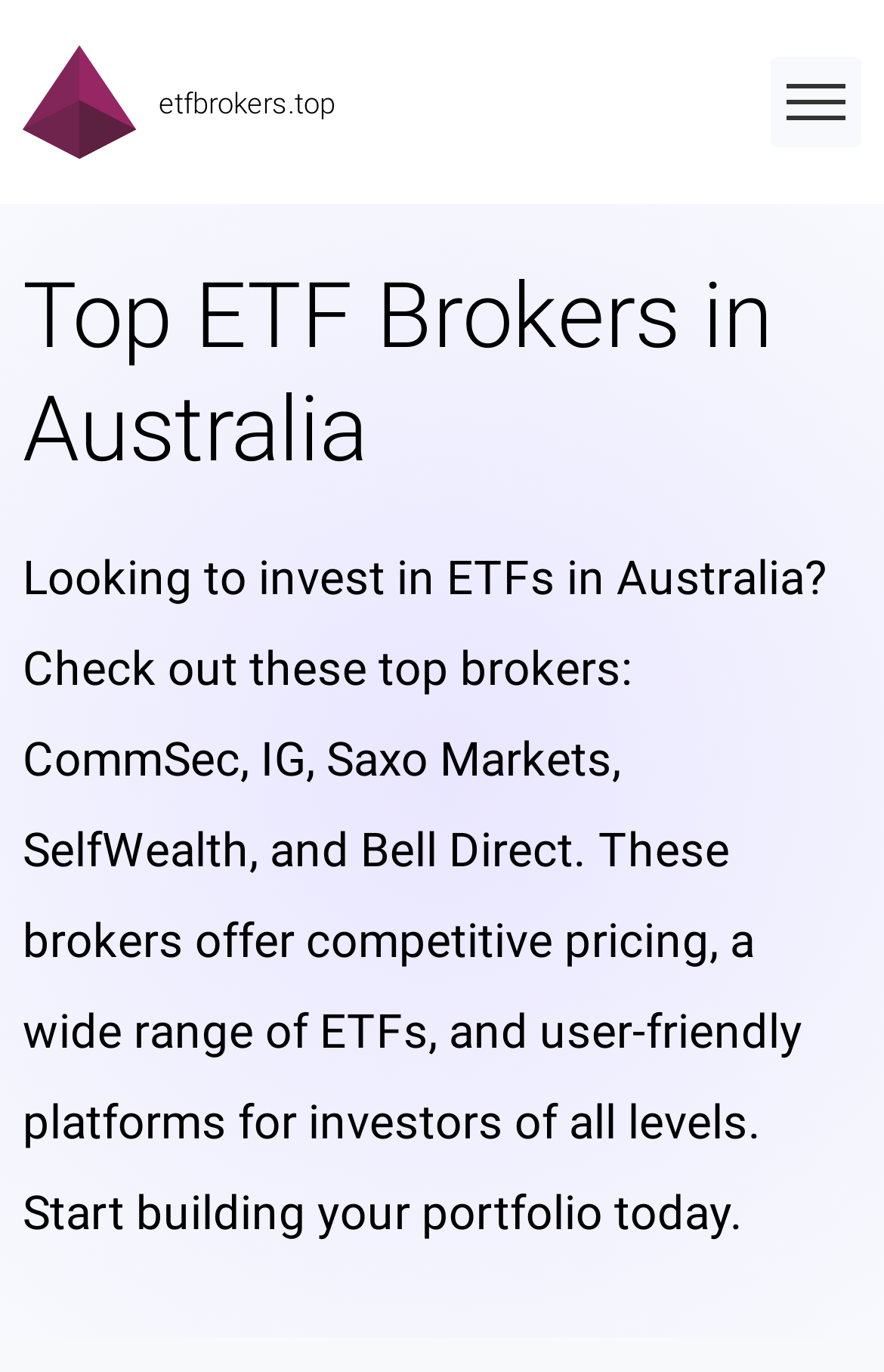Please identify the primary heading on the webpage and return its text.

Top ETF Brokers in Australia